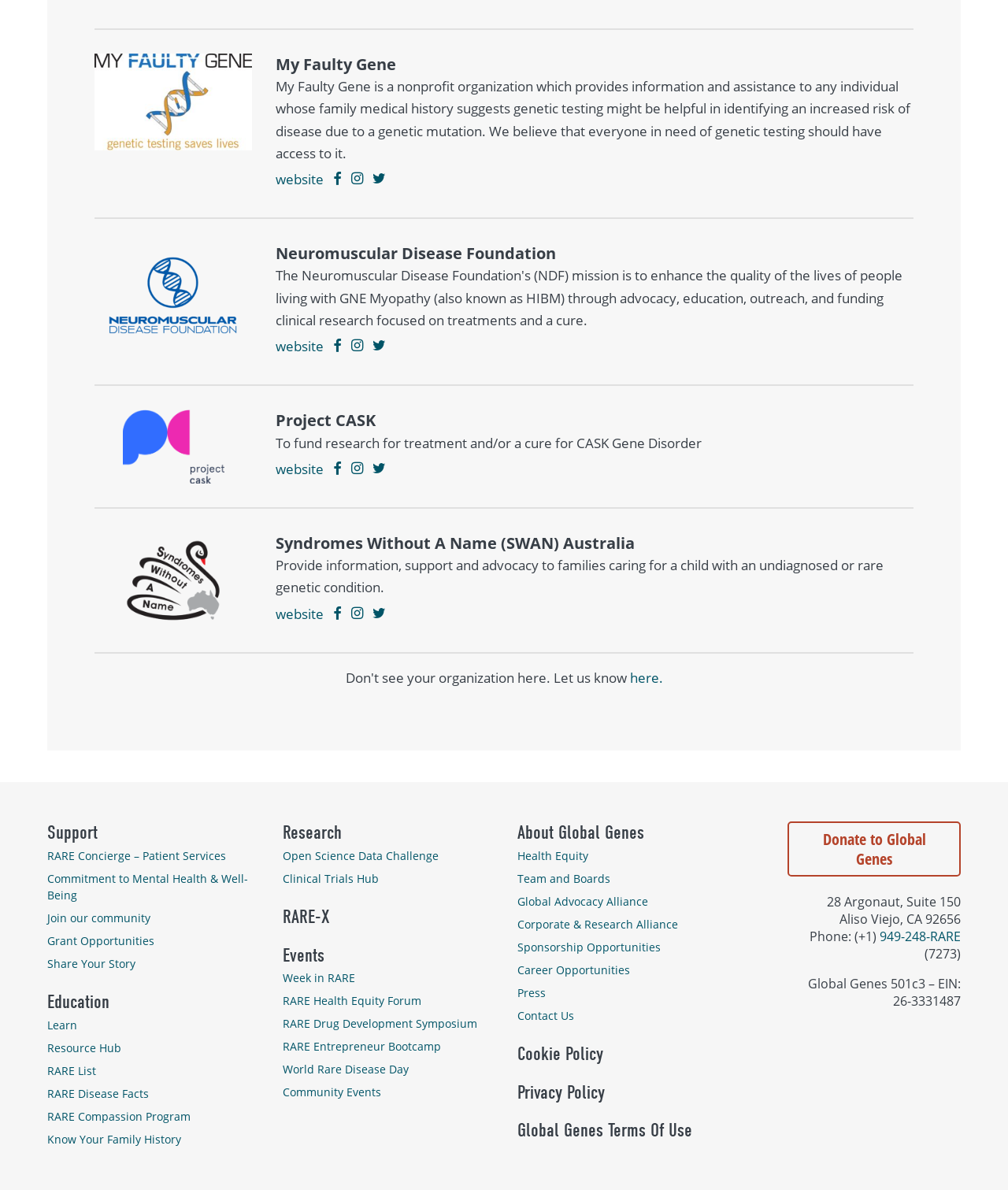Please specify the bounding box coordinates of the clickable section necessary to execute the following command: "Donate to Global Genes".

[0.781, 0.69, 0.953, 0.737]